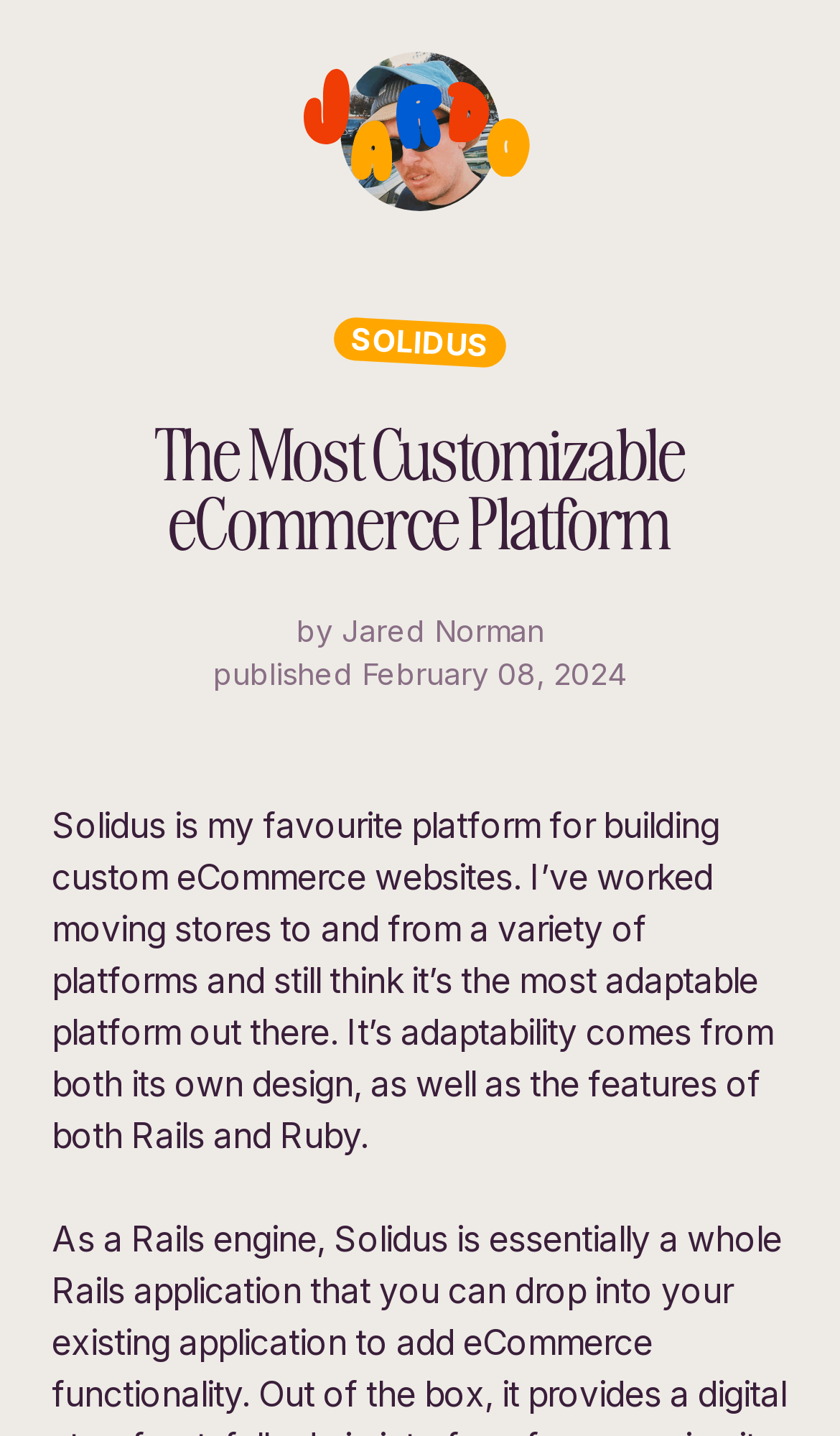What is the date of the published article?
Please provide a full and detailed response to the question.

The date of the published article is February 08, 2024, which can be seen in the StaticText 'February 08, 2024'.